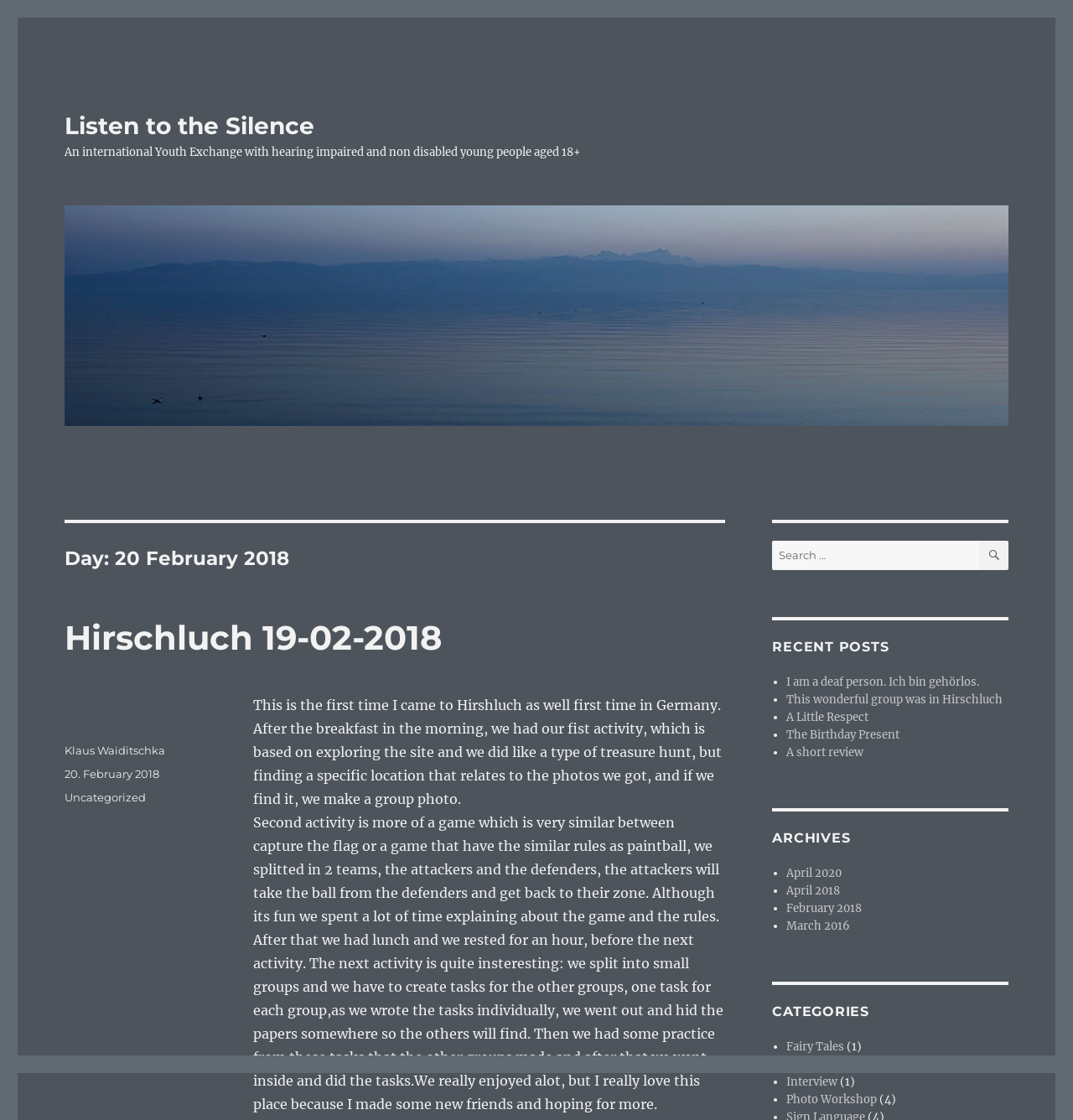Could you please study the image and provide a detailed answer to the question:
How many months are listed in the 'Archives' section?

The 'Archives' section lists four months: April 2020, April 2018, February 2018, and March 2016. These months are listed as links with bullet points.